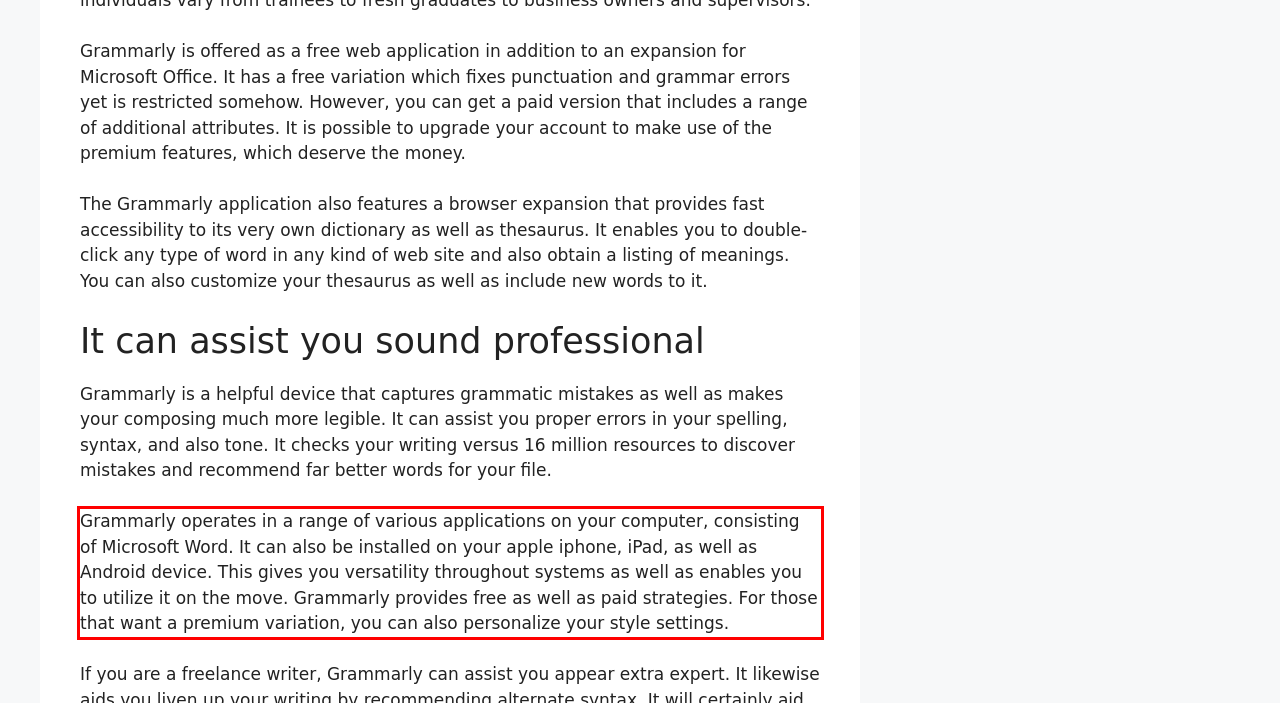Given a screenshot of a webpage containing a red rectangle bounding box, extract and provide the text content found within the red bounding box.

Grammarly operates in a range of various applications on your computer, consisting of Microsoft Word. It can also be installed on your apple iphone, iPad, as well as Android device. This gives you versatility throughout systems as well as enables you to utilize it on the move. Grammarly provides free as well as paid strategies. For those that want a premium variation, you can also personalize your style settings.